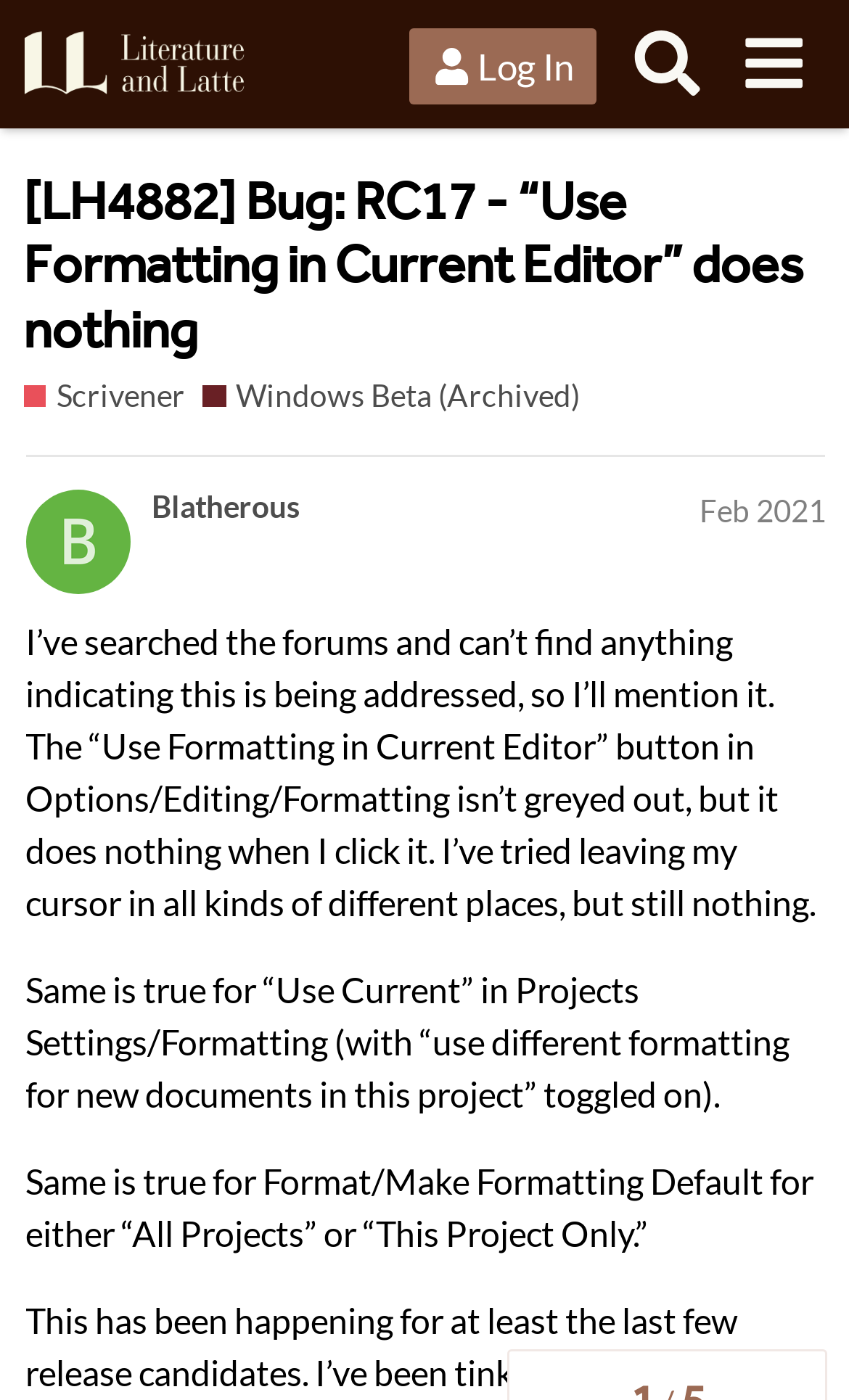With reference to the screenshot, provide a detailed response to the question below:
Who posted the message?

I determined the answer by looking at the heading element on the webpage, which contains the text 'Blatherous Feb 2021'. This suggests that Blatherous is the person who posted the message.